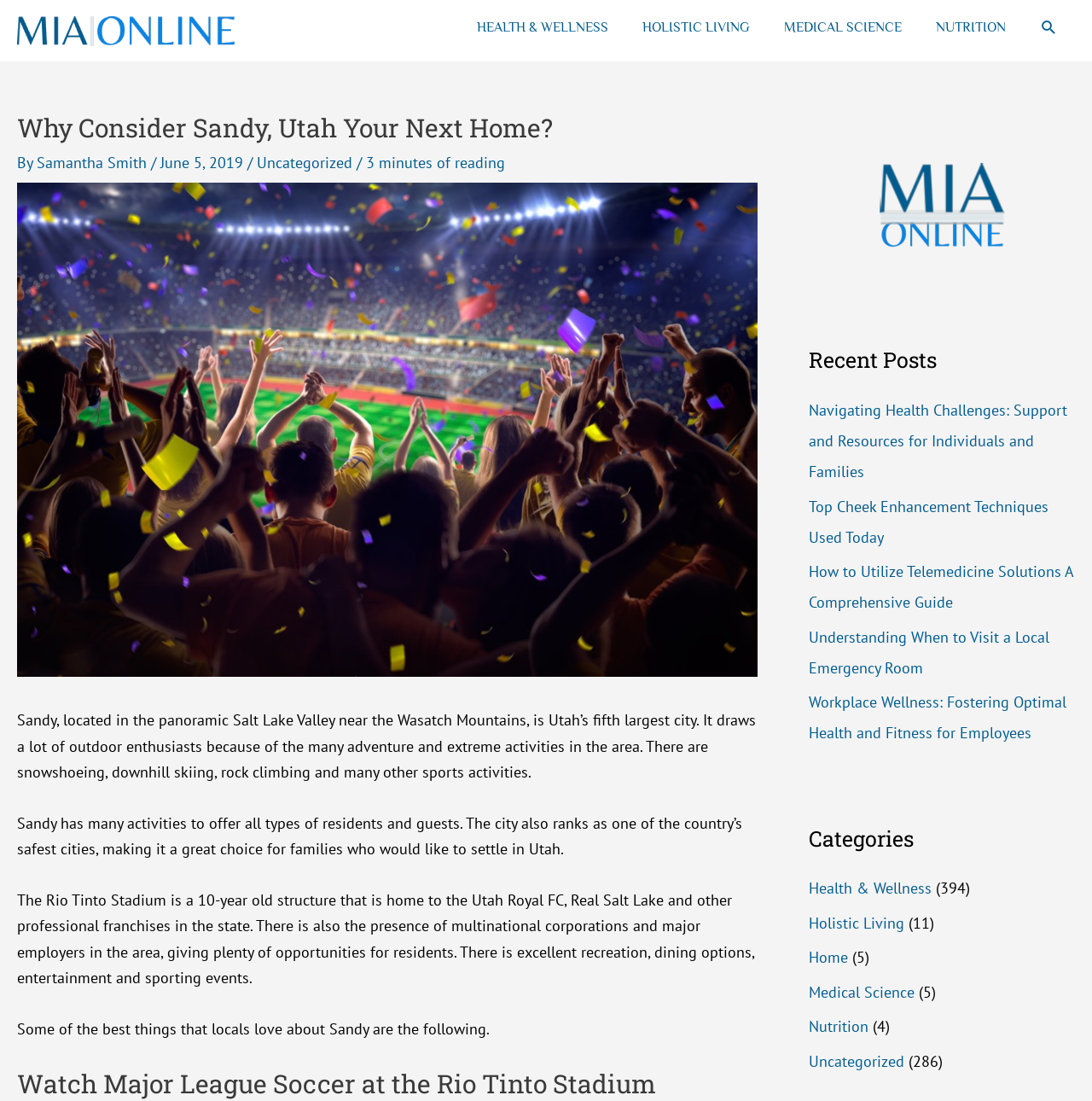Provide the bounding box coordinates of the section that needs to be clicked to accomplish the following instruction: "Read the article by Samantha Smith."

[0.034, 0.139, 0.138, 0.157]